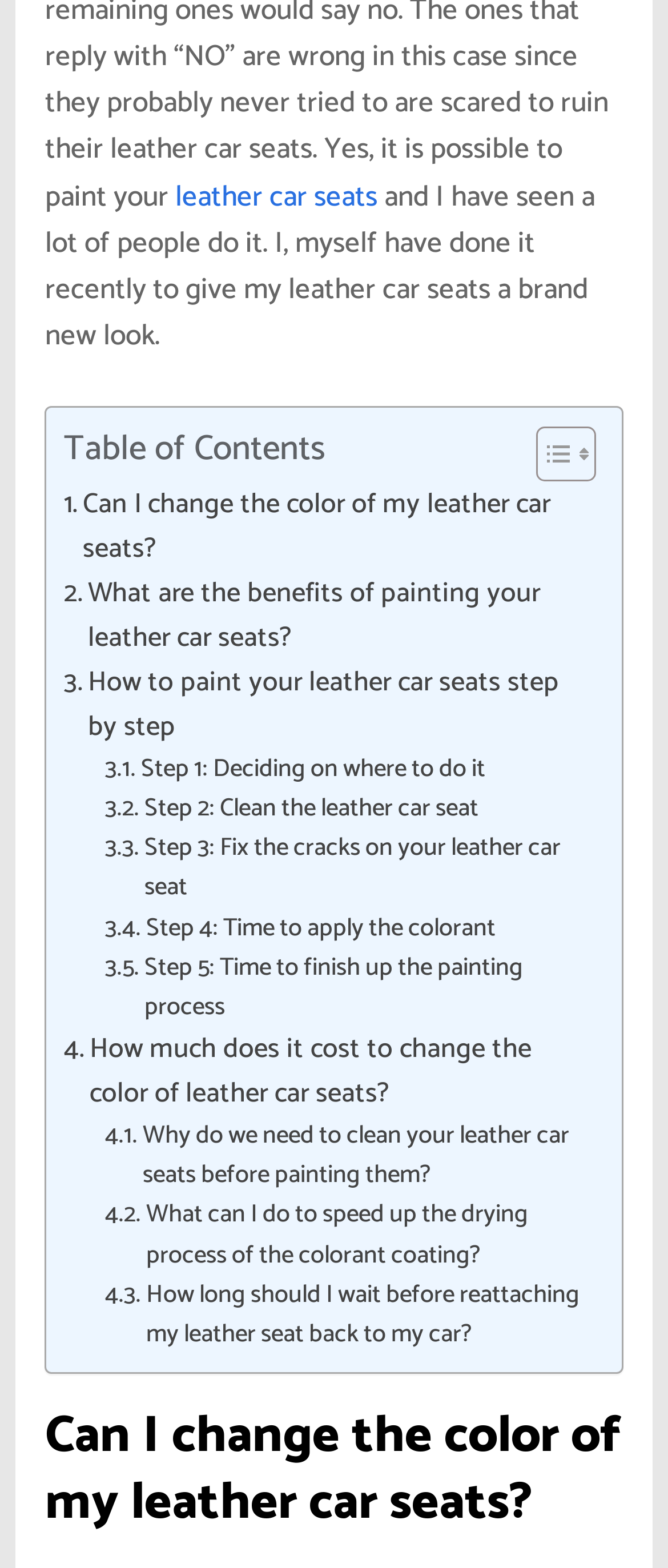Provide your answer to the question using just one word or phrase: Can I change the color of my leather car seats?

Yes